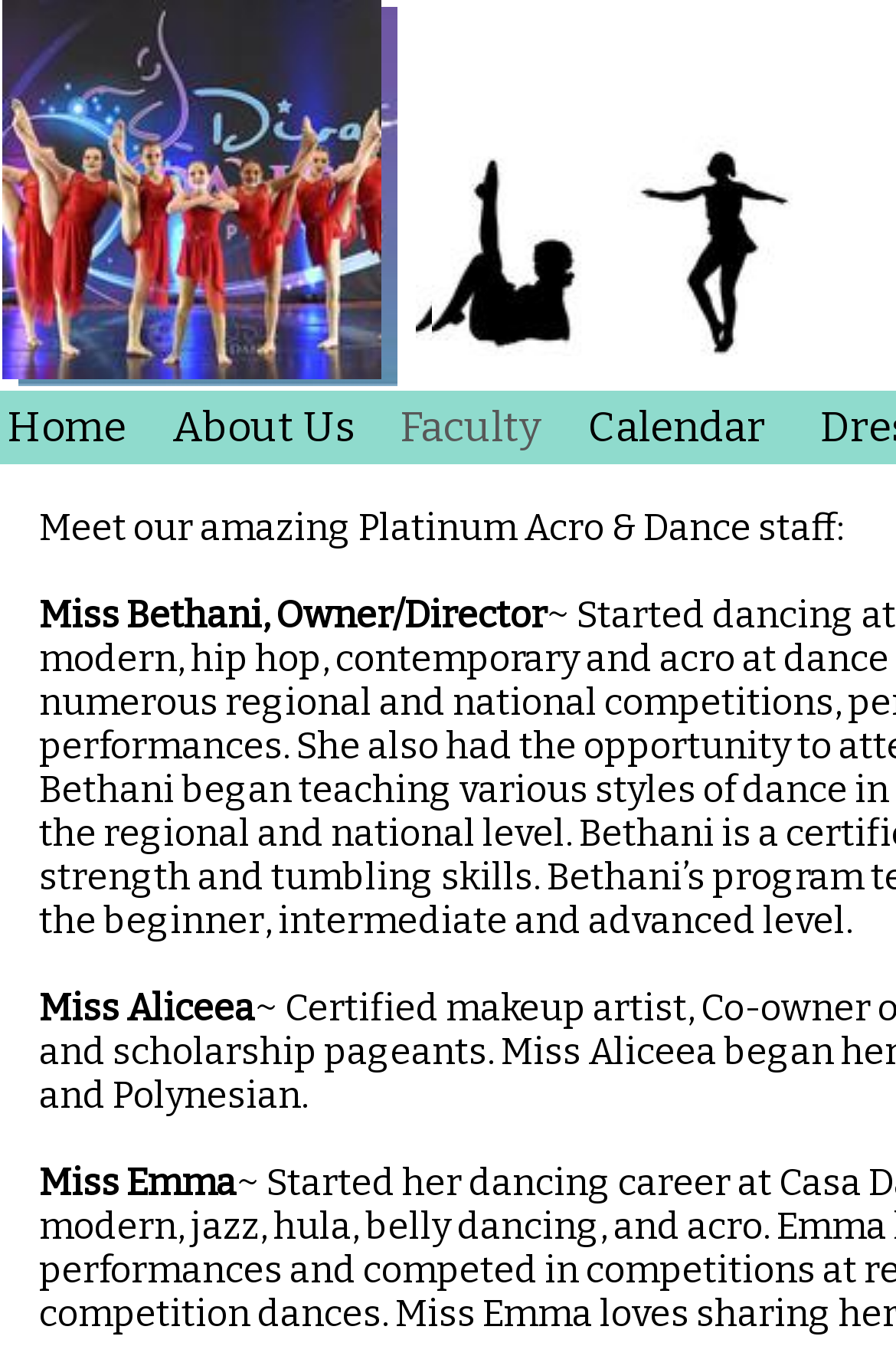Refer to the image and provide an in-depth answer to the question:
What is the name of the third staff member listed?

I looked at the list of staff members and found that the third one is 'Miss Emma'.